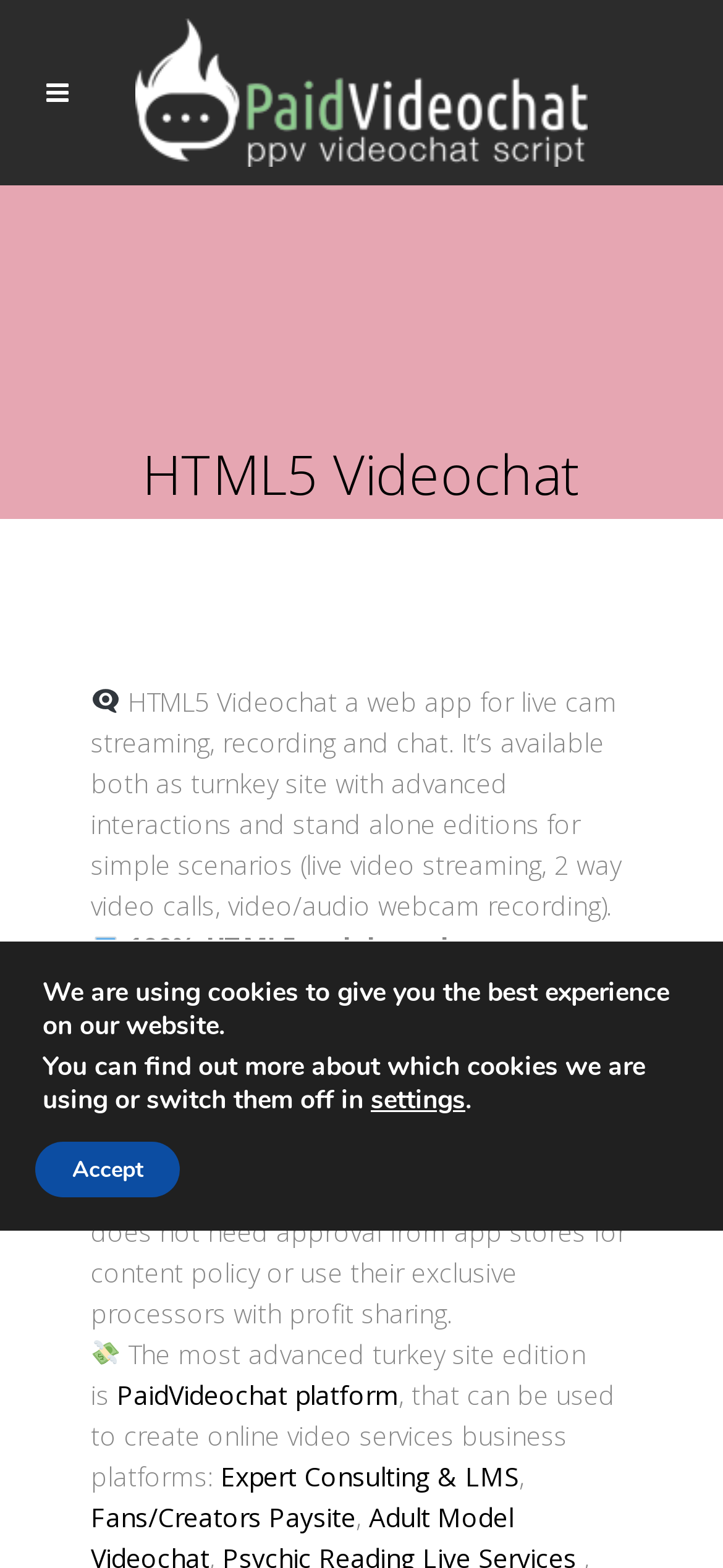Using the format (top-left x, top-left y, bottom-right x, bottom-right y), provide the bounding box coordinates for the described UI element. All values should be floating point numbers between 0 and 1: settings

[0.513, 0.691, 0.644, 0.713]